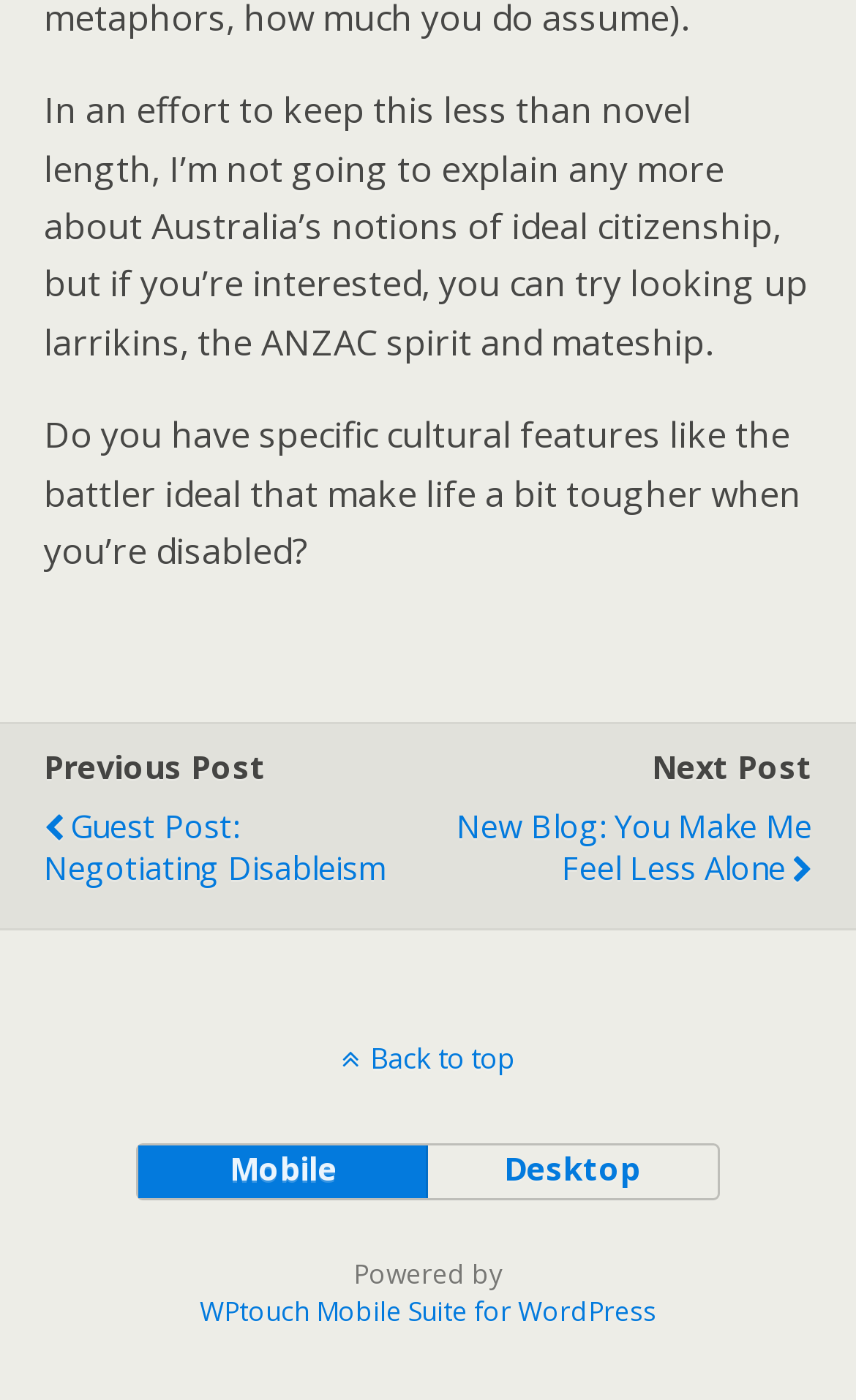Based on the element description, predict the bounding box coordinates (top-left x, top-left y, bottom-right x, bottom-right y) for the UI element in the screenshot: Investment

None